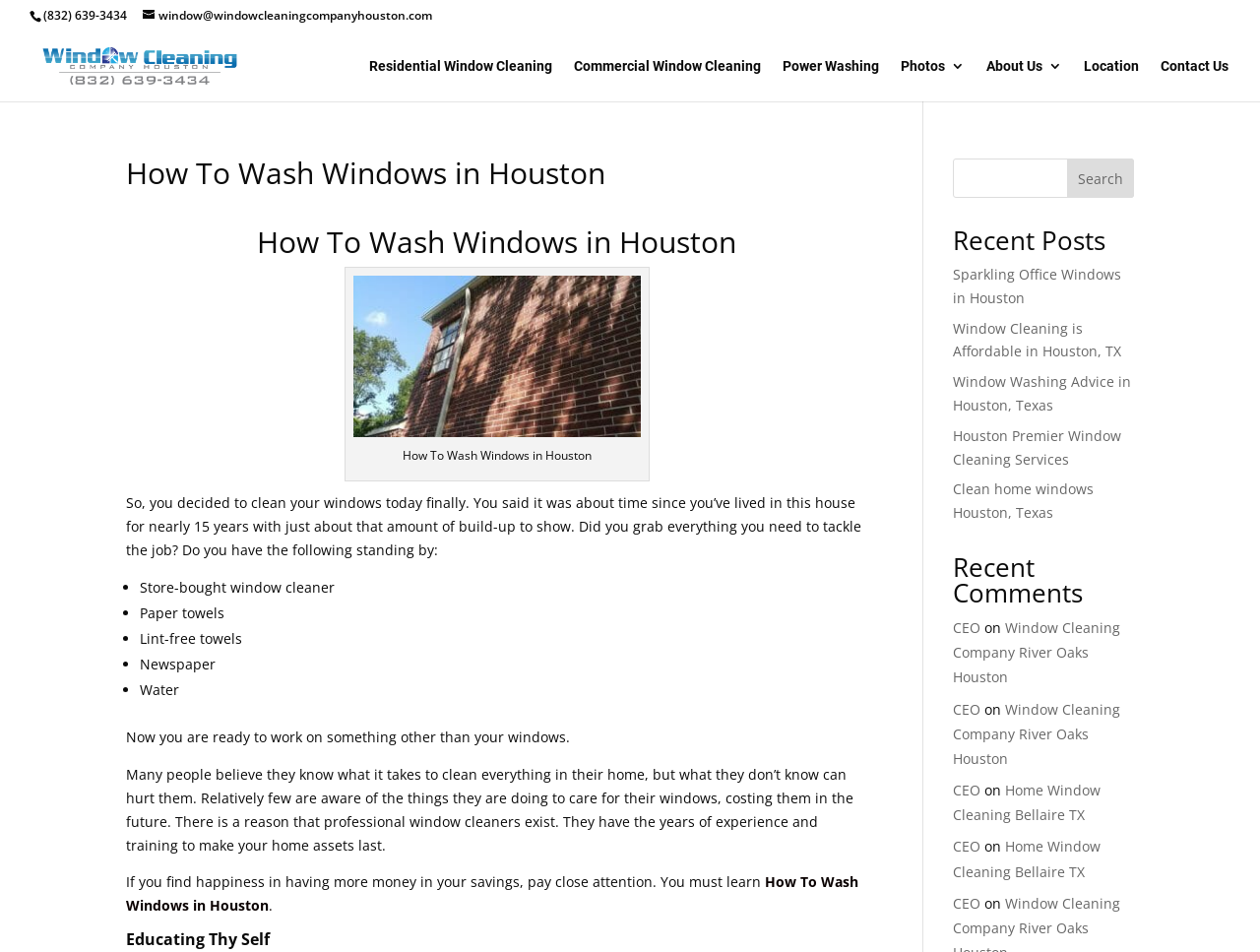Determine the main heading text of the webpage.

How To Wash Windows in Houston